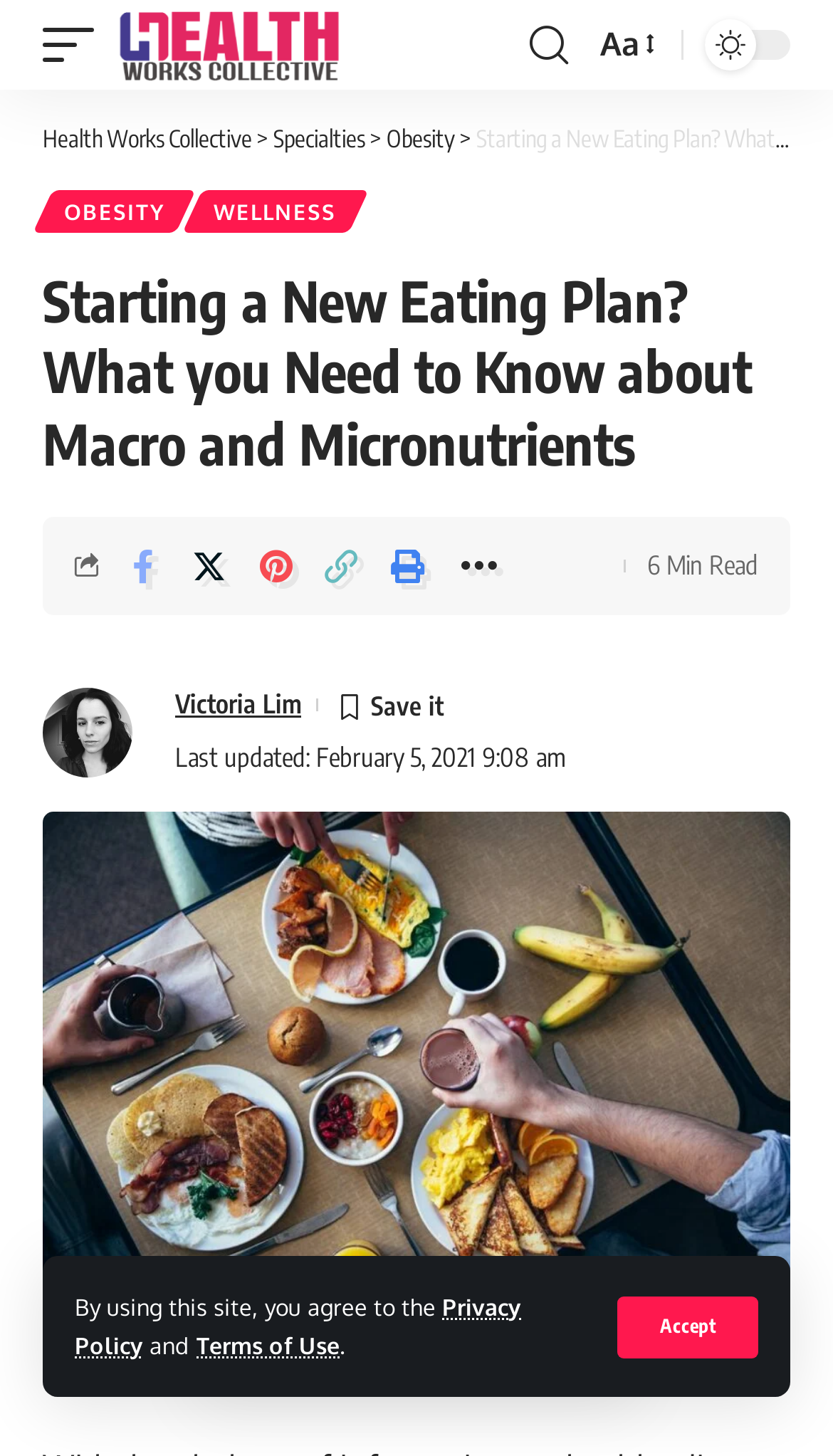Who is the author of the article?
Please answer the question with a single word or phrase, referencing the image.

Victoria Lim